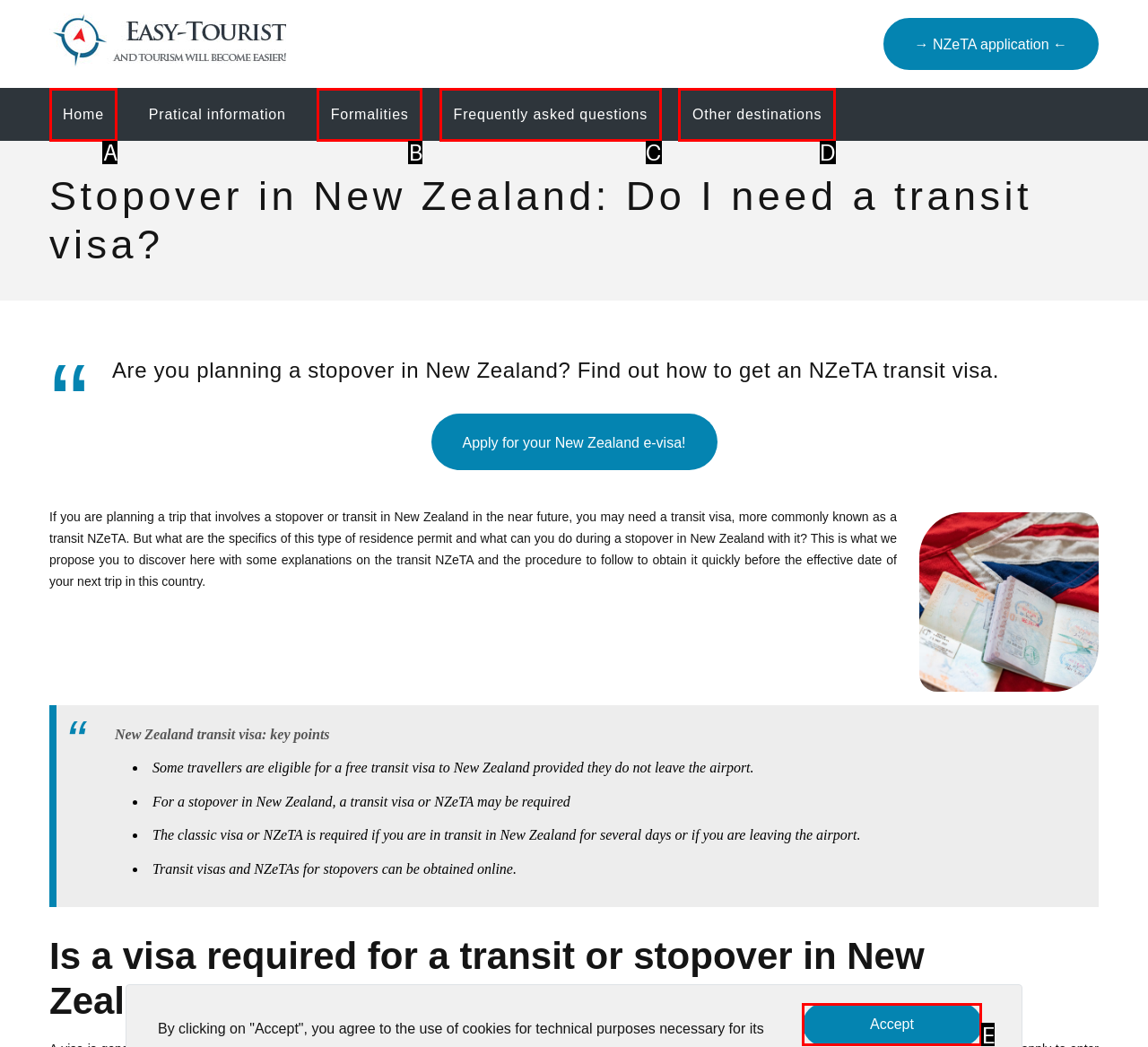Which UI element corresponds to this description: Frequently asked questions
Reply with the letter of the correct option.

C